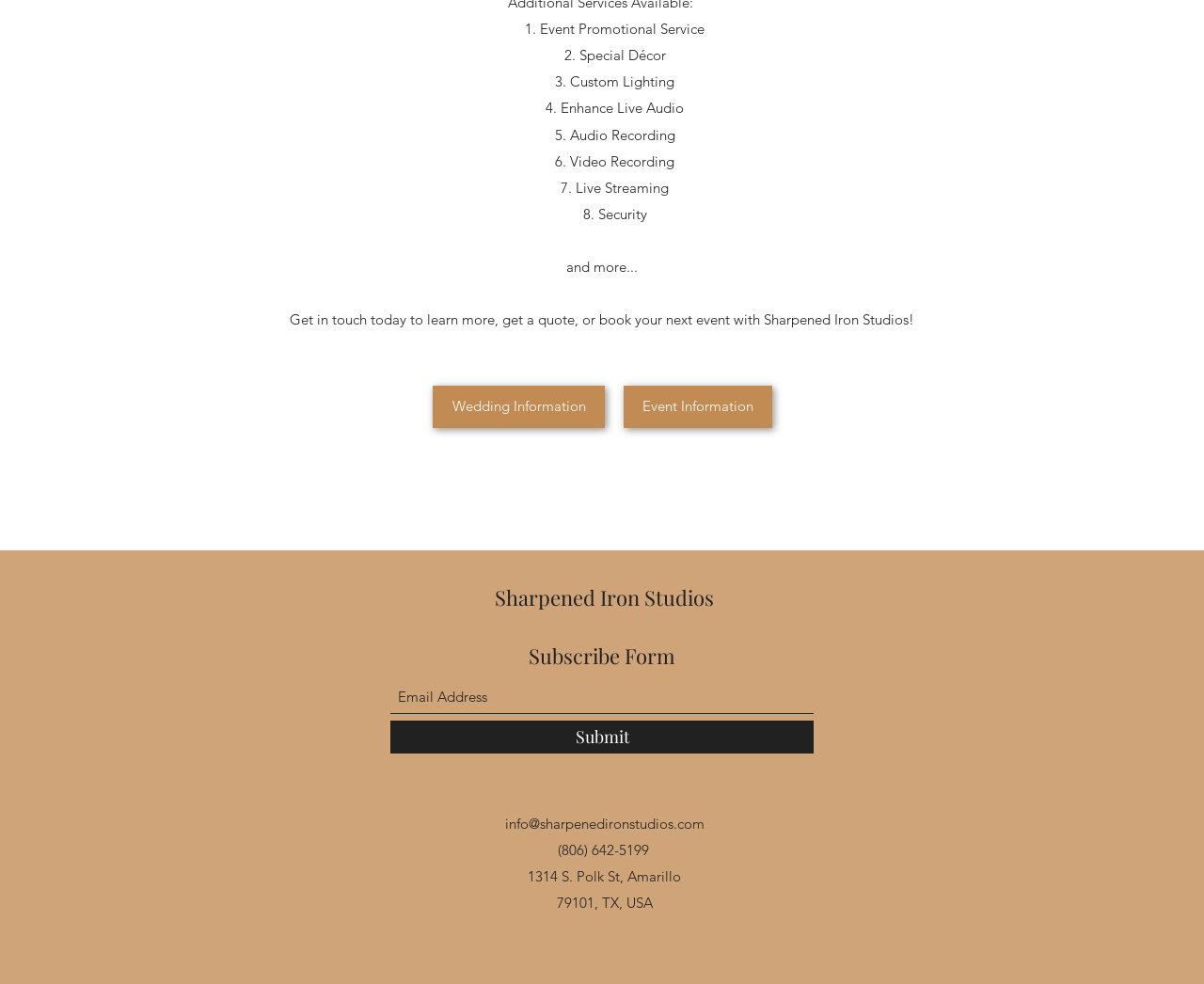What services does Sharpened Iron Studios offer?
Please use the image to deliver a detailed and complete answer.

Based on the list of services provided on the webpage, Sharpened Iron Studios offers Event Promotional Service, Special Décor, Custom Lighting, Enhance Live Audio, Audio Recording, Video Recording, Live Streaming, and Security.